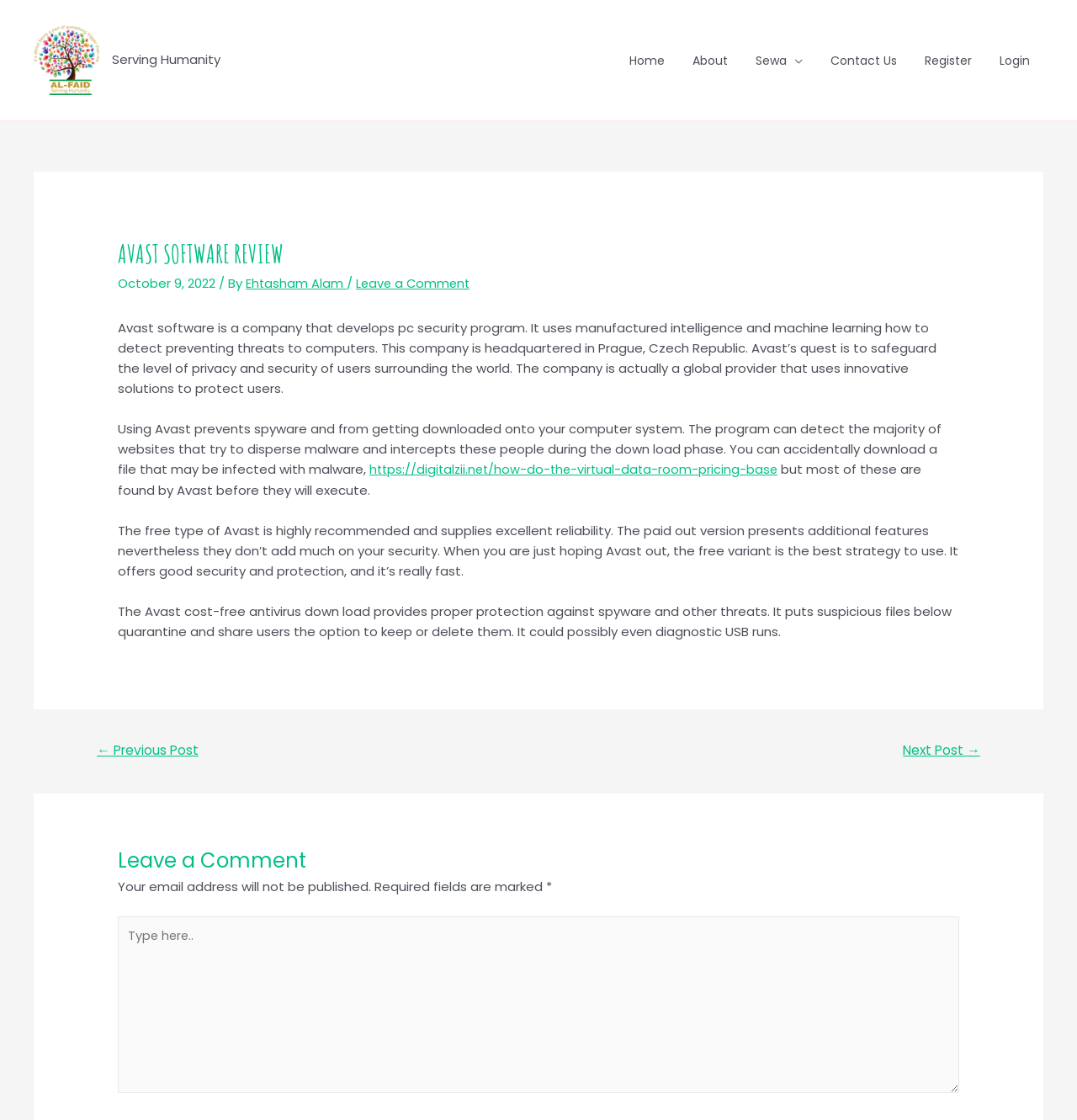Please extract and provide the main headline of the webpage.

AVAST SOFTWARE REVIEW